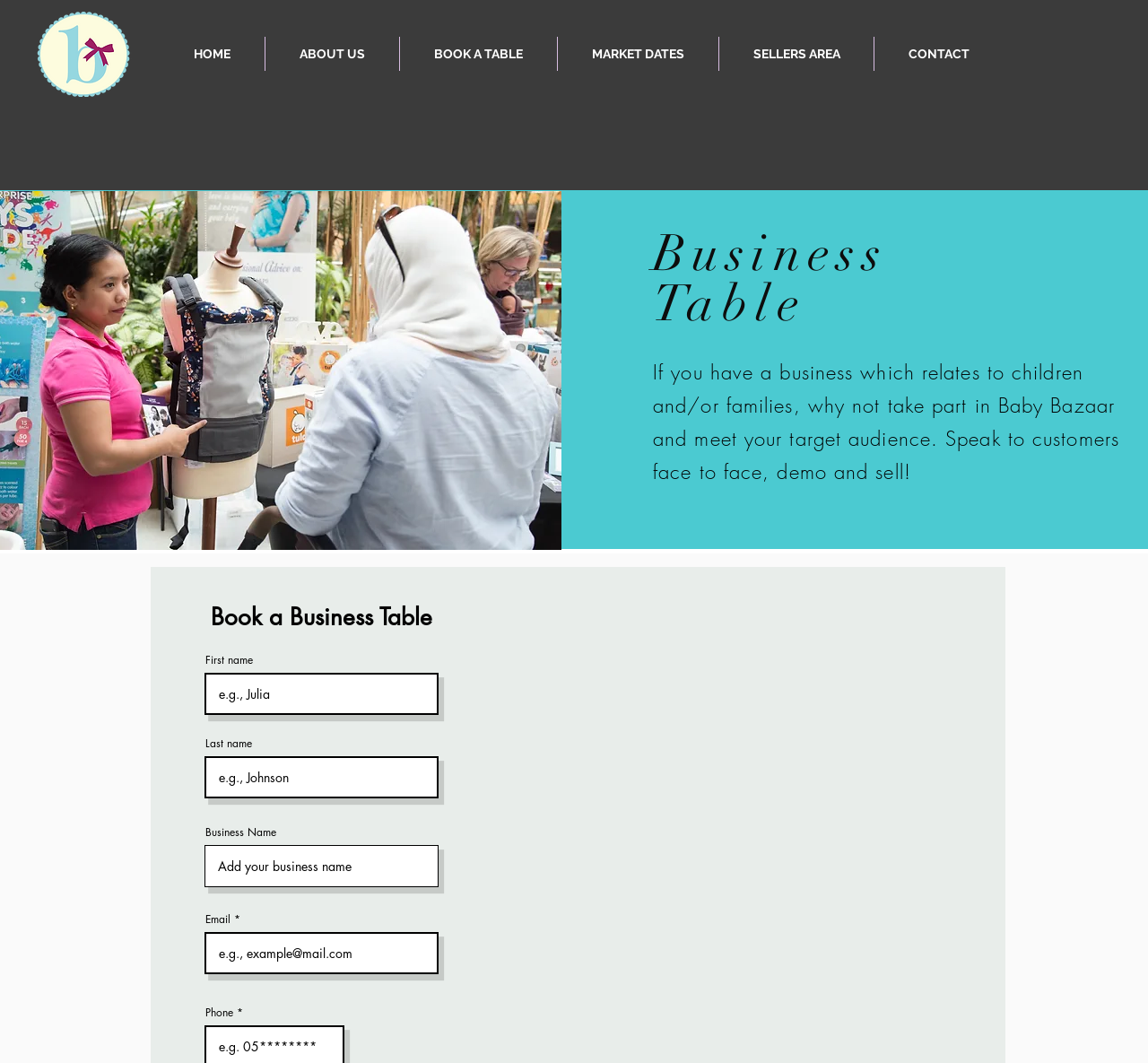Please provide the bounding box coordinates for the element that needs to be clicked to perform the instruction: "Click on the SELLERS AREA link". The coordinates must consist of four float numbers between 0 and 1, formatted as [left, top, right, bottom].

[0.627, 0.035, 0.761, 0.067]